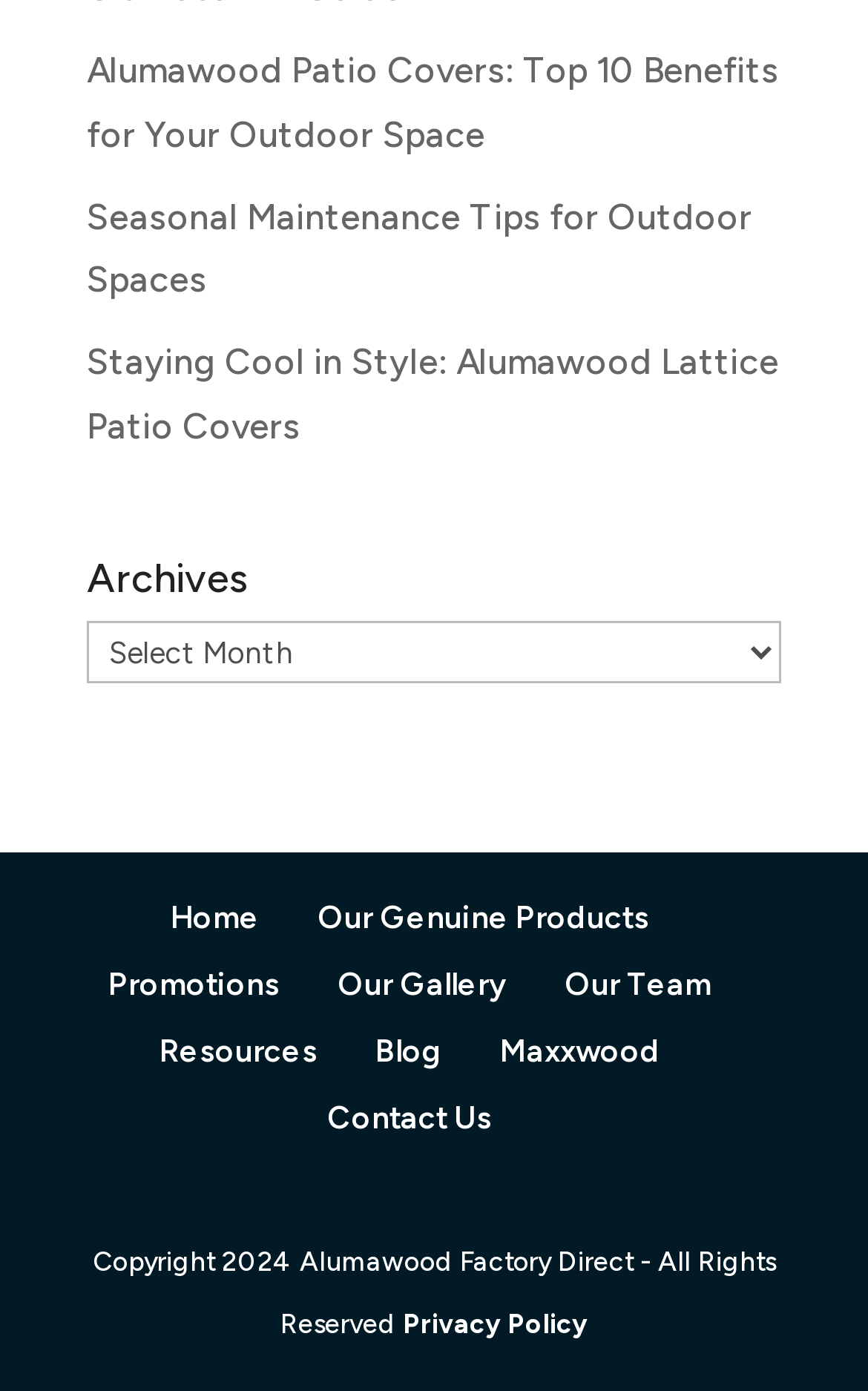Please determine the bounding box coordinates for the element that should be clicked to follow these instructions: "Learn about Alumawood Lattice Patio Covers".

[0.1, 0.245, 0.897, 0.322]